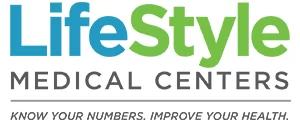Generate a complete and detailed caption for the image.

The image features the logo of Lifestyle Medical Centers, prominently displaying the name in vibrant colors. The word "LifeStyle" is stylized with a blue "Life" and a green "Style," conveying a fresh and modern approach to health and wellness. Below the main title, the subtitle reads "KNOW YOUR NUMBERS. IMPROVE YOUR HEALTH." This tagline emphasizes the organization's commitment to promoting proactive health management. The logo reflects the center's focus on helping patients achieve their health goals through personalized care and medical support.